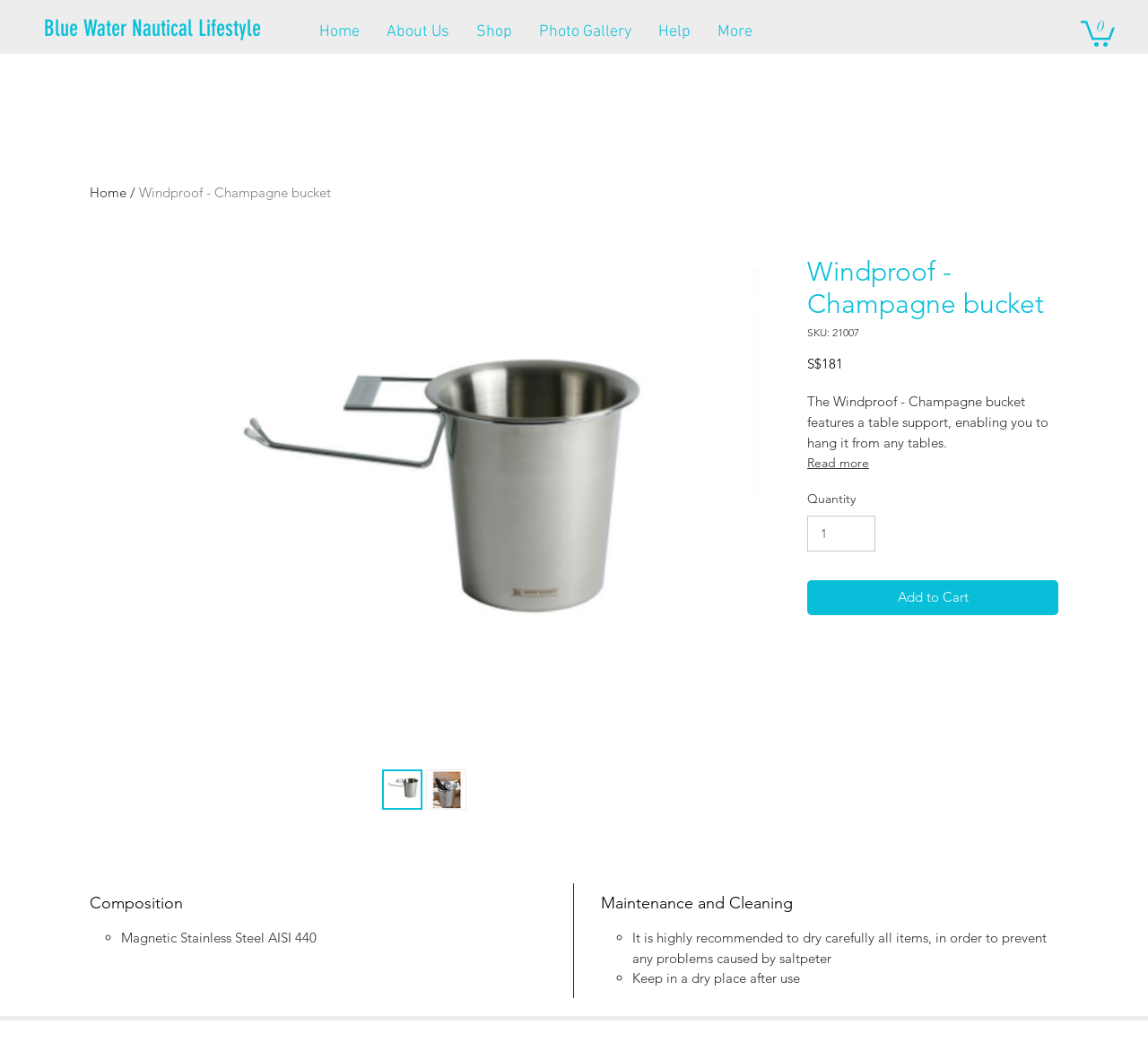Determine the bounding box coordinates for the area that should be clicked to carry out the following instruction: "Click the 'Cart with 0 items' button".

[0.941, 0.017, 0.971, 0.044]